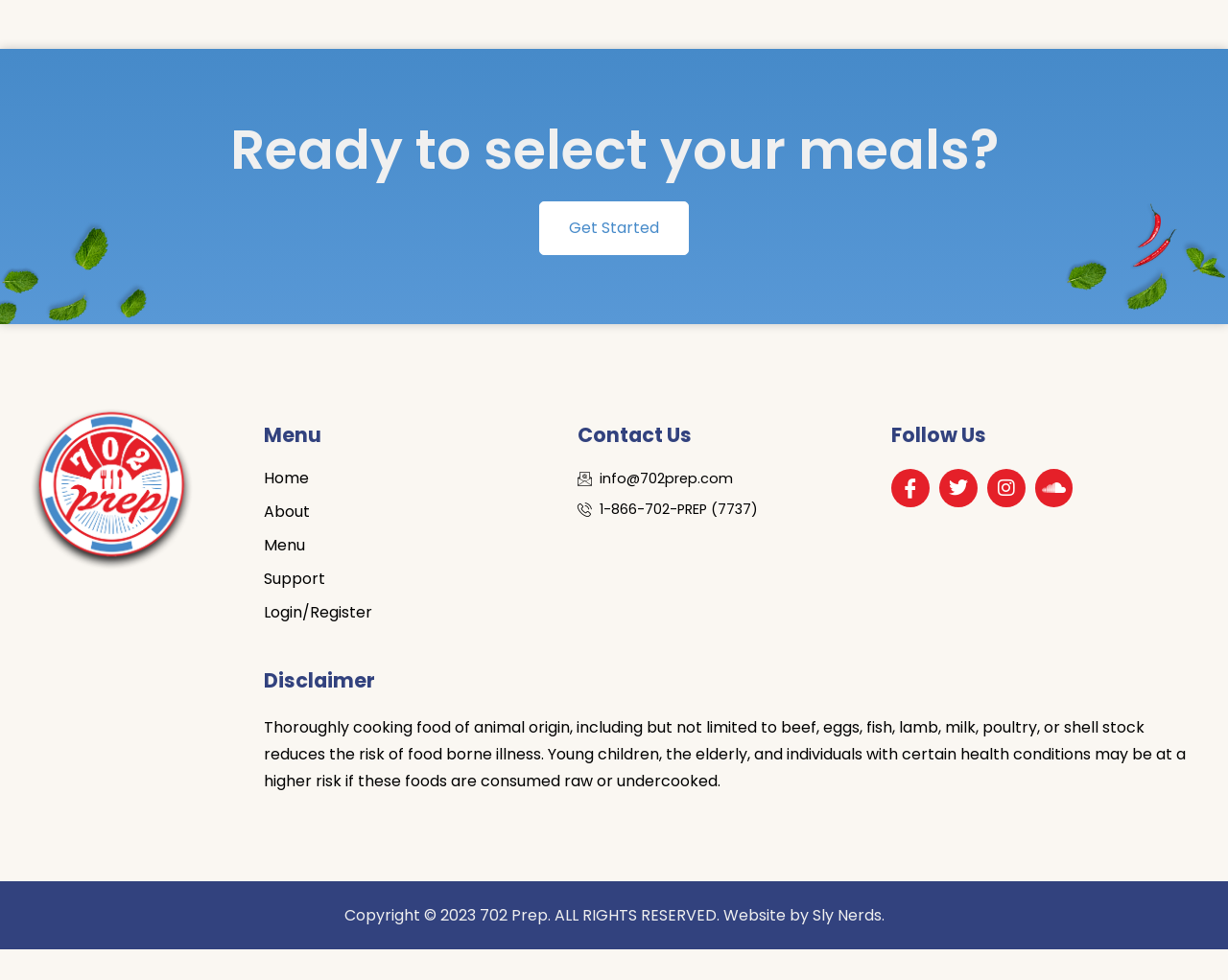Identify the bounding box coordinates for the element that needs to be clicked to fulfill this instruction: "visit the UK page". Provide the coordinates in the format of four float numbers between 0 and 1: [left, top, right, bottom].

None